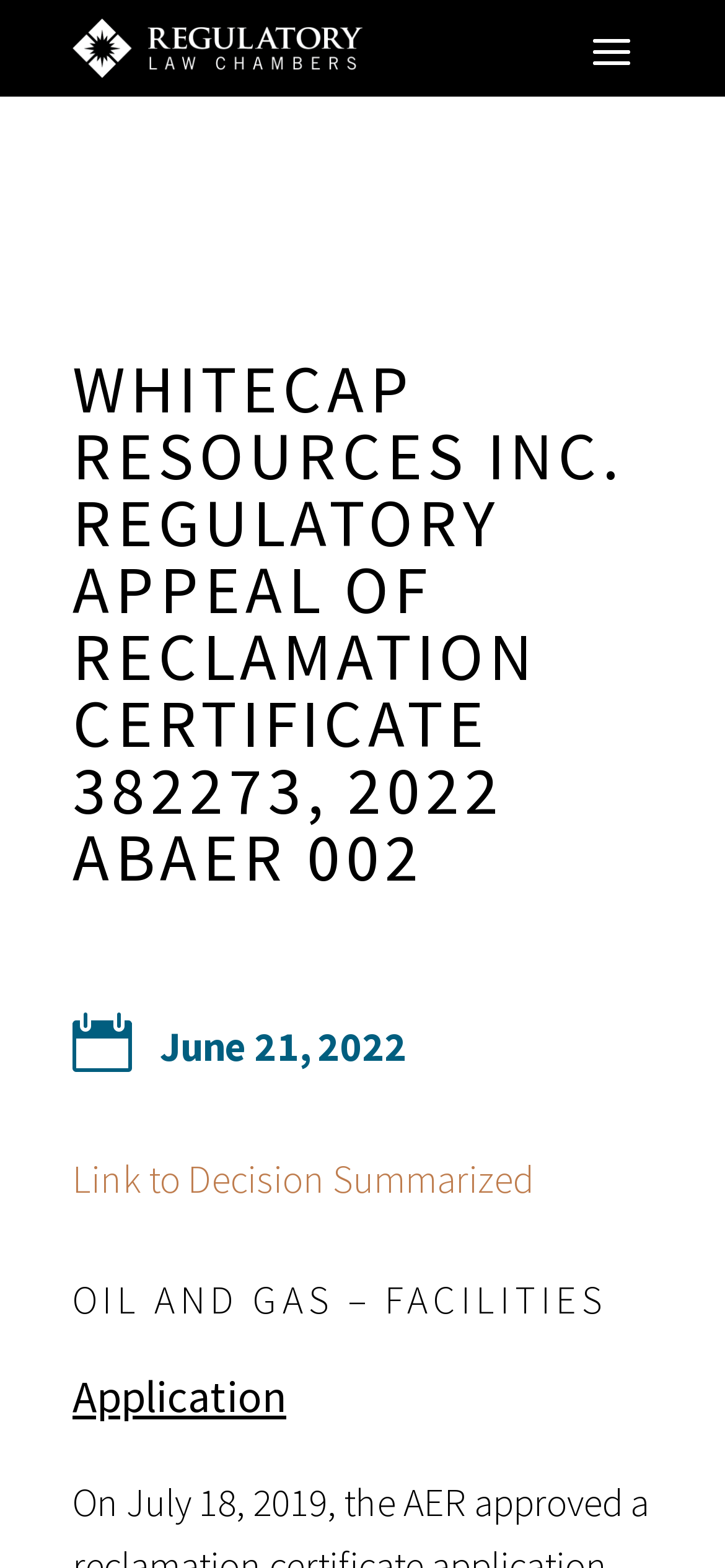Generate a thorough description of the webpage.

The webpage is about a regulatory appeal of reclamation certificate 382273 by Whitecap Resources Inc. At the top left corner, there is a logo of Regulatory Law Chambers. Below the logo, there is a heading that displays the title of the webpage, "WHITECAP RESOURCES INC. REGULATORY APPEAL OF RECLAMATION CERTIFICATE 382273, 2022 ABAER 002". 

To the right of the logo, there is a table with two columns. The first column contains a static text, "\ue023", which is likely an icon. The second column displays a heading with the date "June 21, 2022". 

Below the table, there is a link labeled "Link to Decision Summarized". Underneath the link, there are two headings, "OIL AND GAS – FACILITIES" and "Application", which are stacked on top of each other.